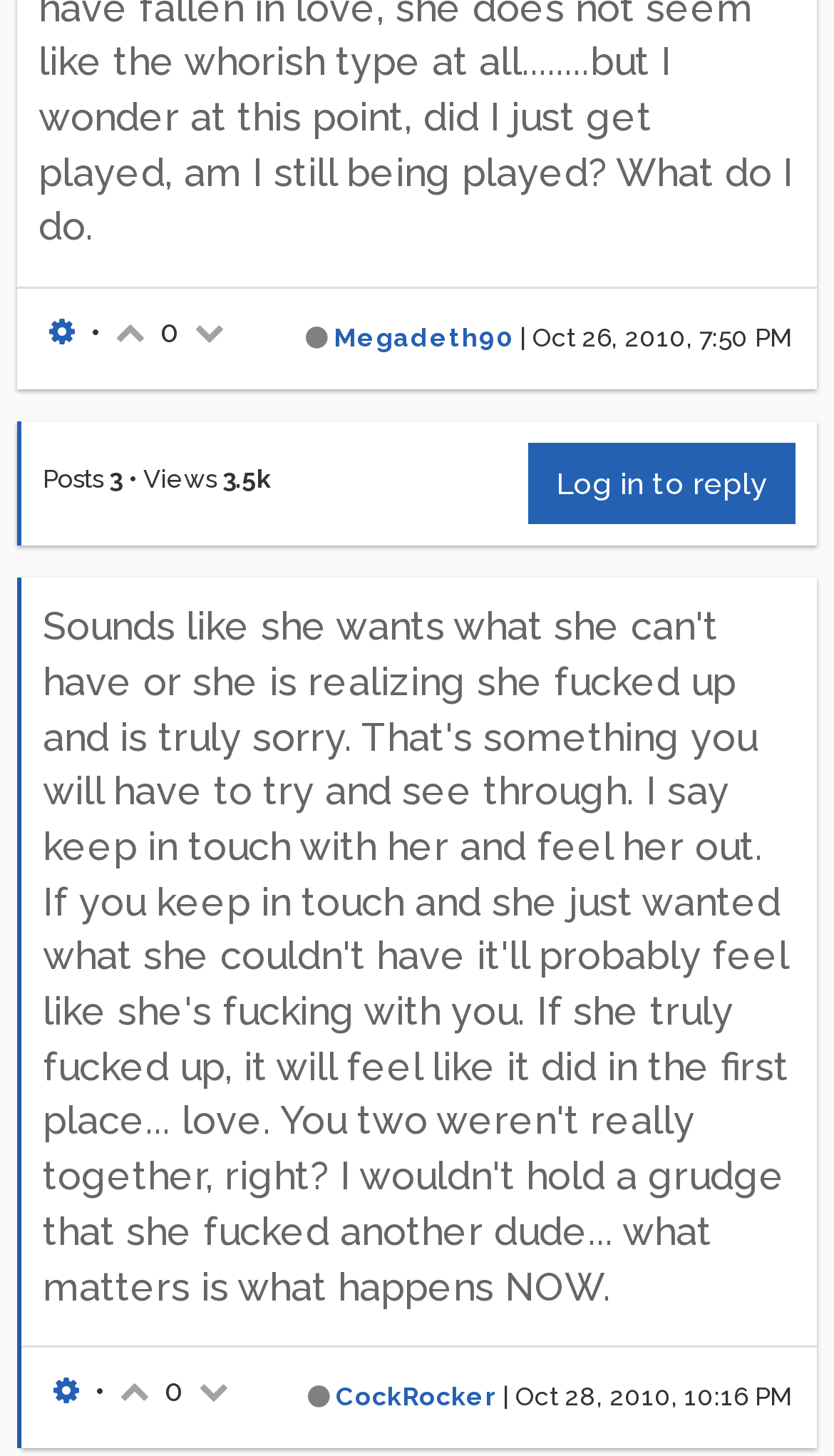Given the element description Log in to reply, specify the bounding box coordinates of the corresponding UI element in the format (top-left x, top-left y, bottom-right x, bottom-right y). All values must be between 0 and 1.

[0.633, 0.304, 0.954, 0.36]